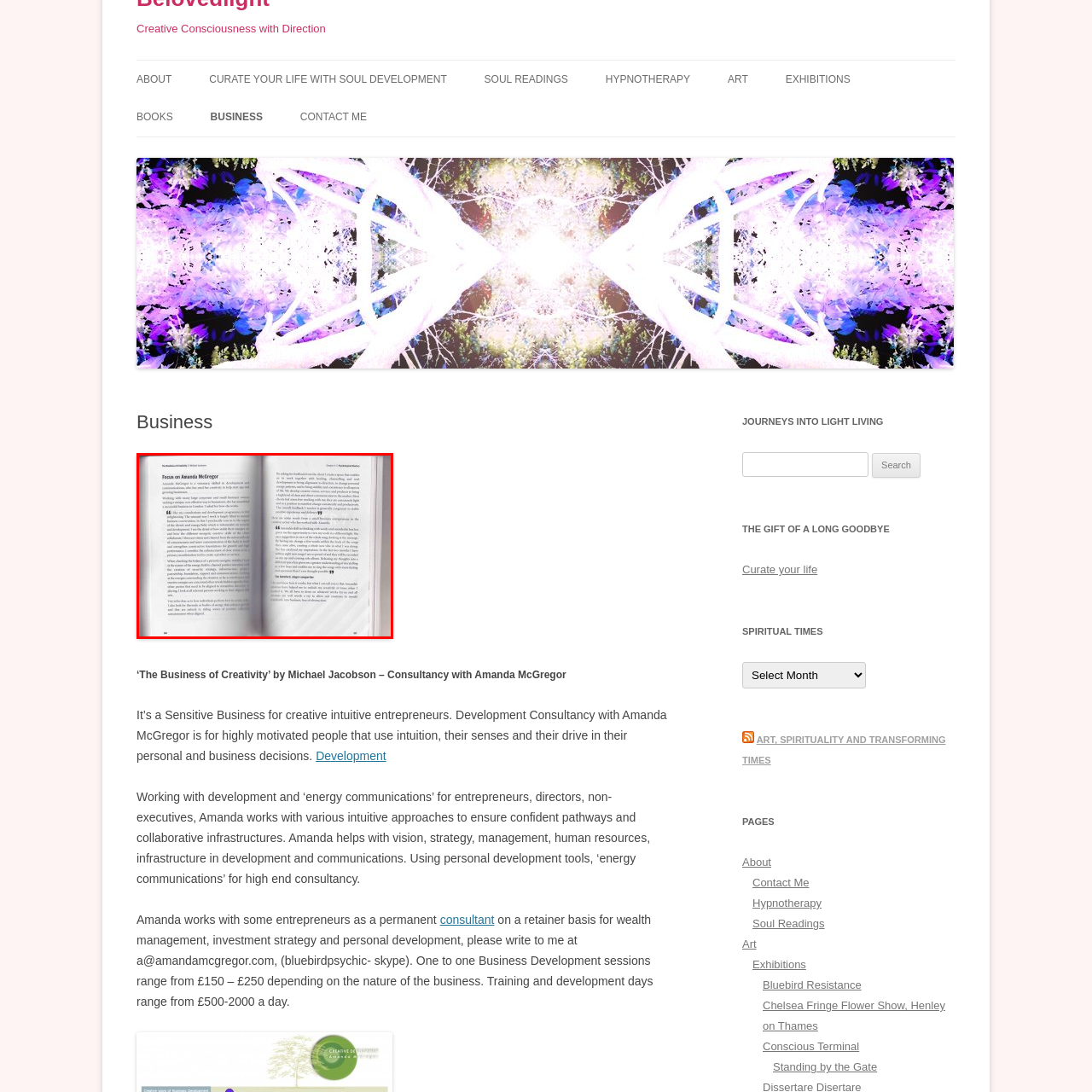Elaborate on the scene depicted inside the red bounding box.

This image features an open book, showcasing two pages filled with text. The section highlights the work of Amanda McGregor, who specializes in development and consultancy for creative intuitive entrepreneurs. It discusses her approach to blending intuition with business strategy, emphasizing the importance of personal development tools in fostering confident business decisions. The text elaborates on her various roles, including how she partners with entrepreneurs to enhance their vision, strategy, and overall business infrastructure. This insight into McGregor's methodologies reflects the fusion of creative and entrepreneurial skills necessary for success in today’s dynamic business landscape.